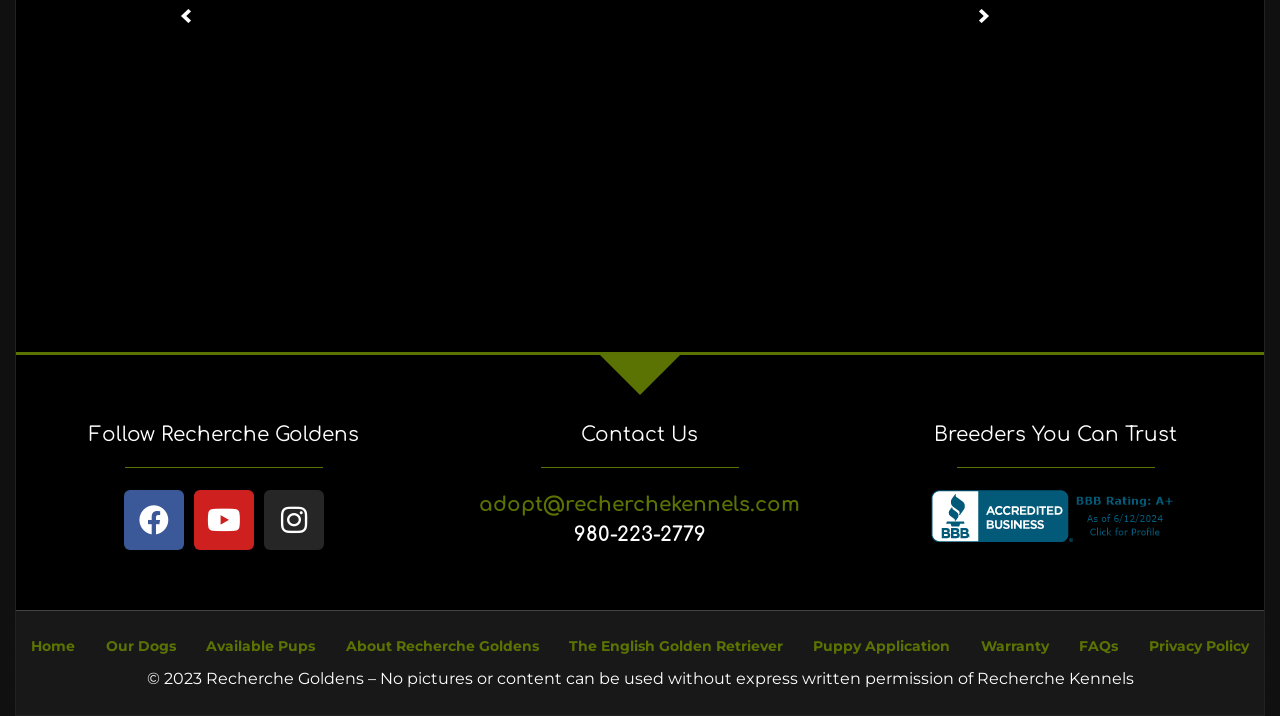Please give a short response to the question using one word or a phrase:
How many social media links are available?

3